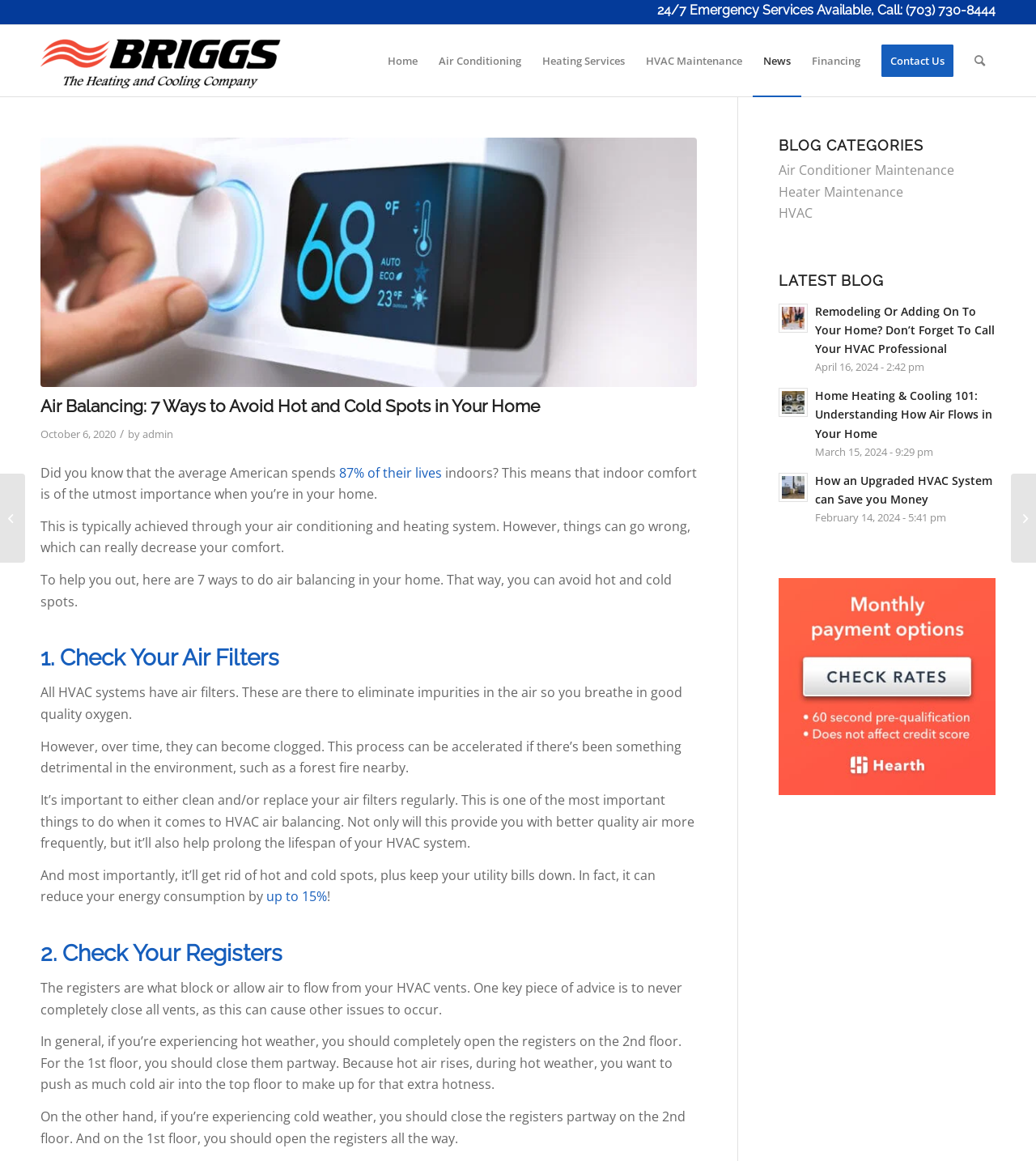Point out the bounding box coordinates of the section to click in order to follow this instruction: "Call the emergency services".

[0.634, 0.002, 0.874, 0.015]